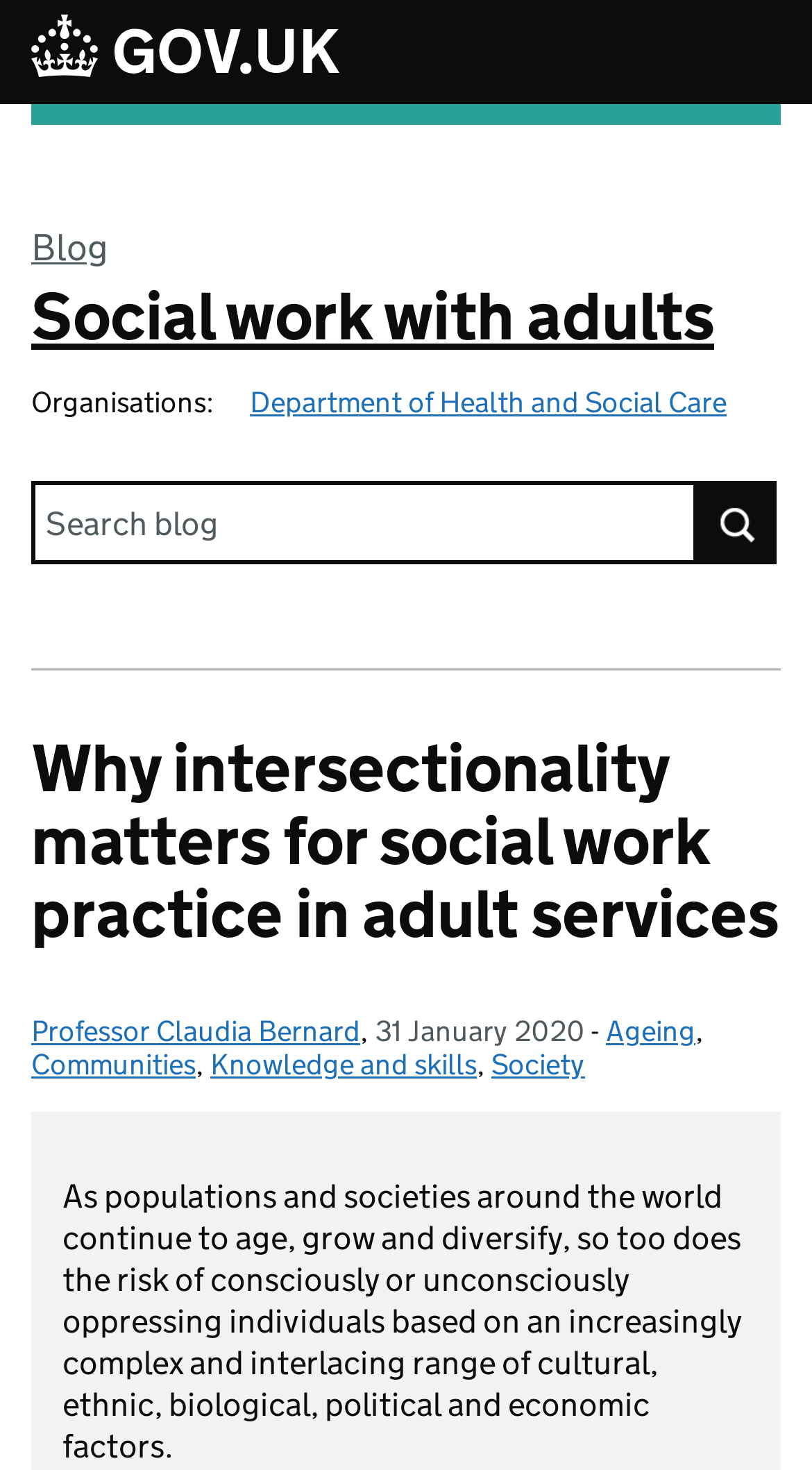What is the name of the blog?
Please respond to the question with as much detail as possible.

The blog name can be found in the banner section of the webpage, which is located at the top of the page. The banner has a heading element that contains the text 'Blog Social work with adults', and the blog name is the second part of this heading.